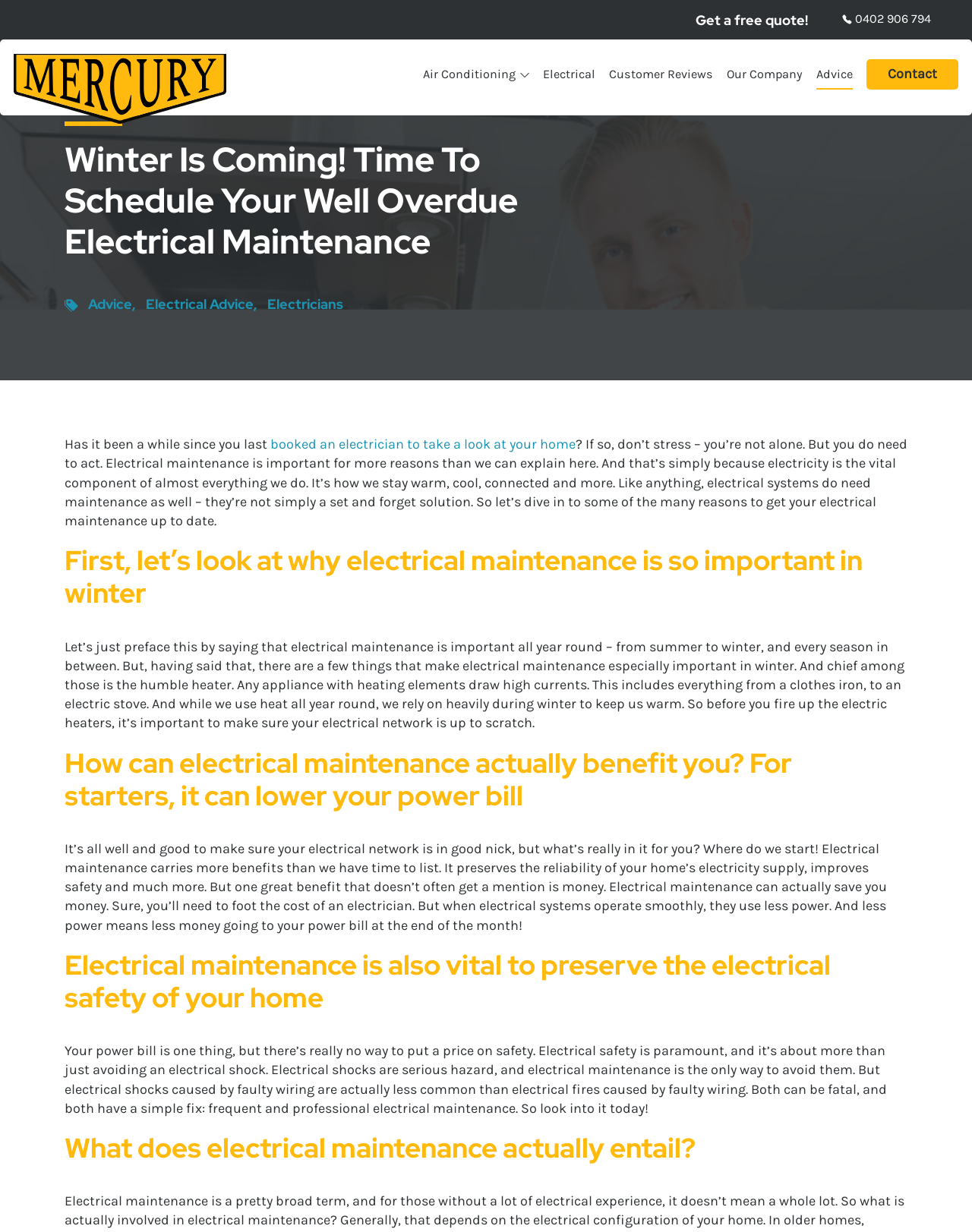Pinpoint the bounding box coordinates of the element to be clicked to execute the instruction: "Get a free quote!".

[0.716, 0.008, 0.831, 0.024]